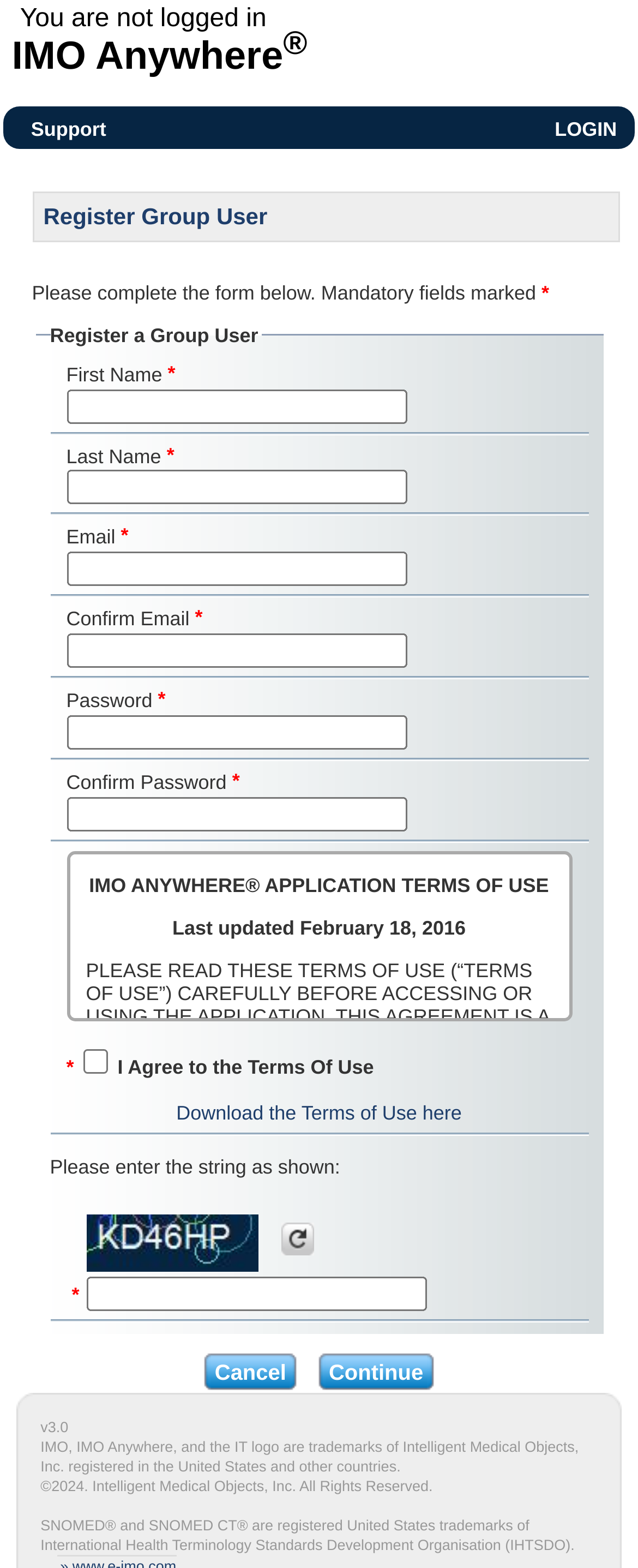Locate the UI element that matches the description parent_node: * in the webpage screenshot. Return the bounding box coordinates in the format (top-left x, top-left y, bottom-right x, bottom-right y), with values ranging from 0 to 1.

[0.414, 0.769, 0.517, 0.811]